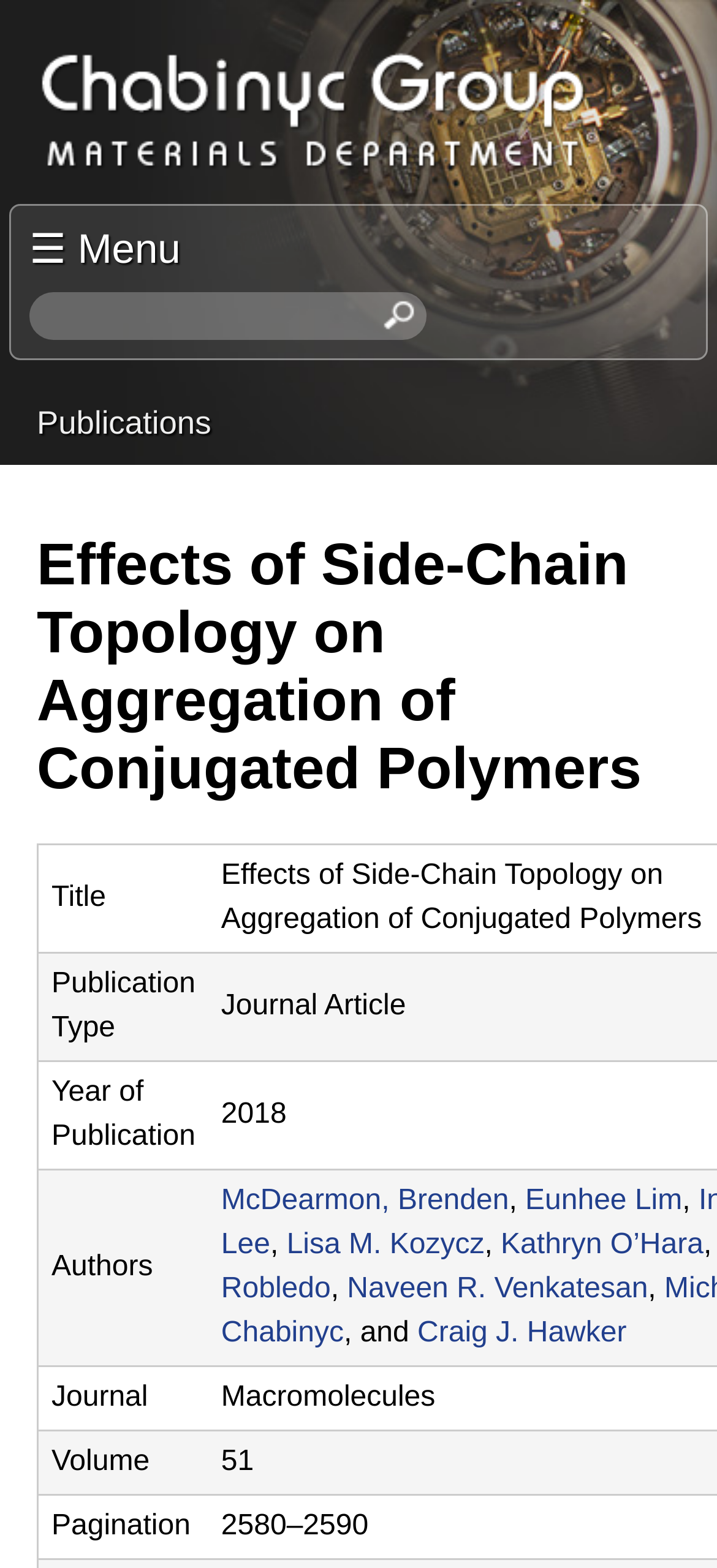Describe in detail what you see on the webpage.

The webpage is about the research paper "Effects of Side-Chain Topology on Aggregation of Conjugated Polymers" from the Chabinyc Research Group at the Materials Department of UC Santa Barbara. 

At the top left corner, there is a link to skip to the main content. Next to it, there is a logo of the Chabinyc Research Group, which is also a link to the group's homepage. Below the logo, there is a heading with the same text. 

On the top right corner, there is a menu button with a hamburger icon, which is a link to a menu. Below the menu button, there is a search bar with a label "Search this site" and a text box to input search queries.

Below the search bar, there is a navigation section with a heading "You are here" and a link to "Publications". 

The main content of the webpage is a table with several columns, including "Title", "Publication Type", "Year of Publication", and "Authors". The table has one row, which displays the details of the research paper. The authors are listed with links to their profiles, separated by commas. 

The table is headed by a heading with the title of the research paper, which is "Effects of Side-Chain Topology on Aggregation of Conjugated Polymers".